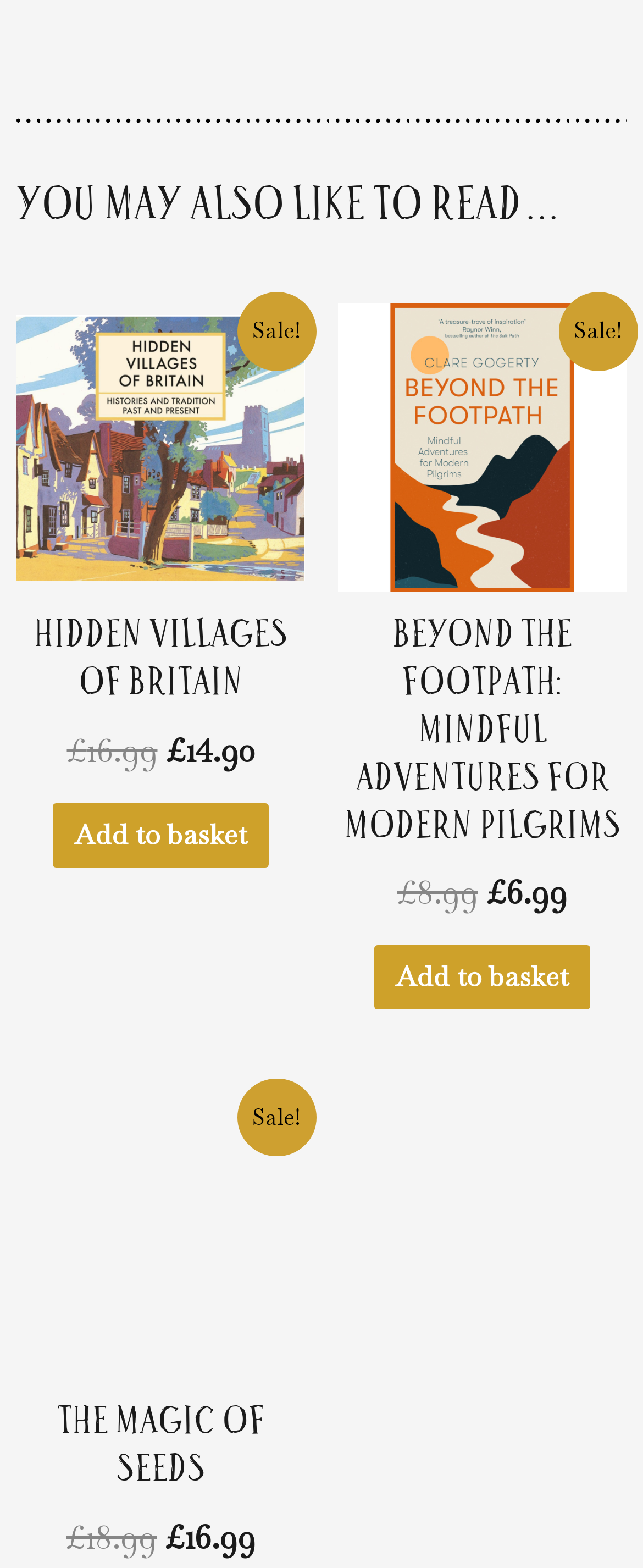Give a one-word or phrase response to the following question: What is the title of the second product?

Beyond the Footpath: mindful adventures for modern pilgrims